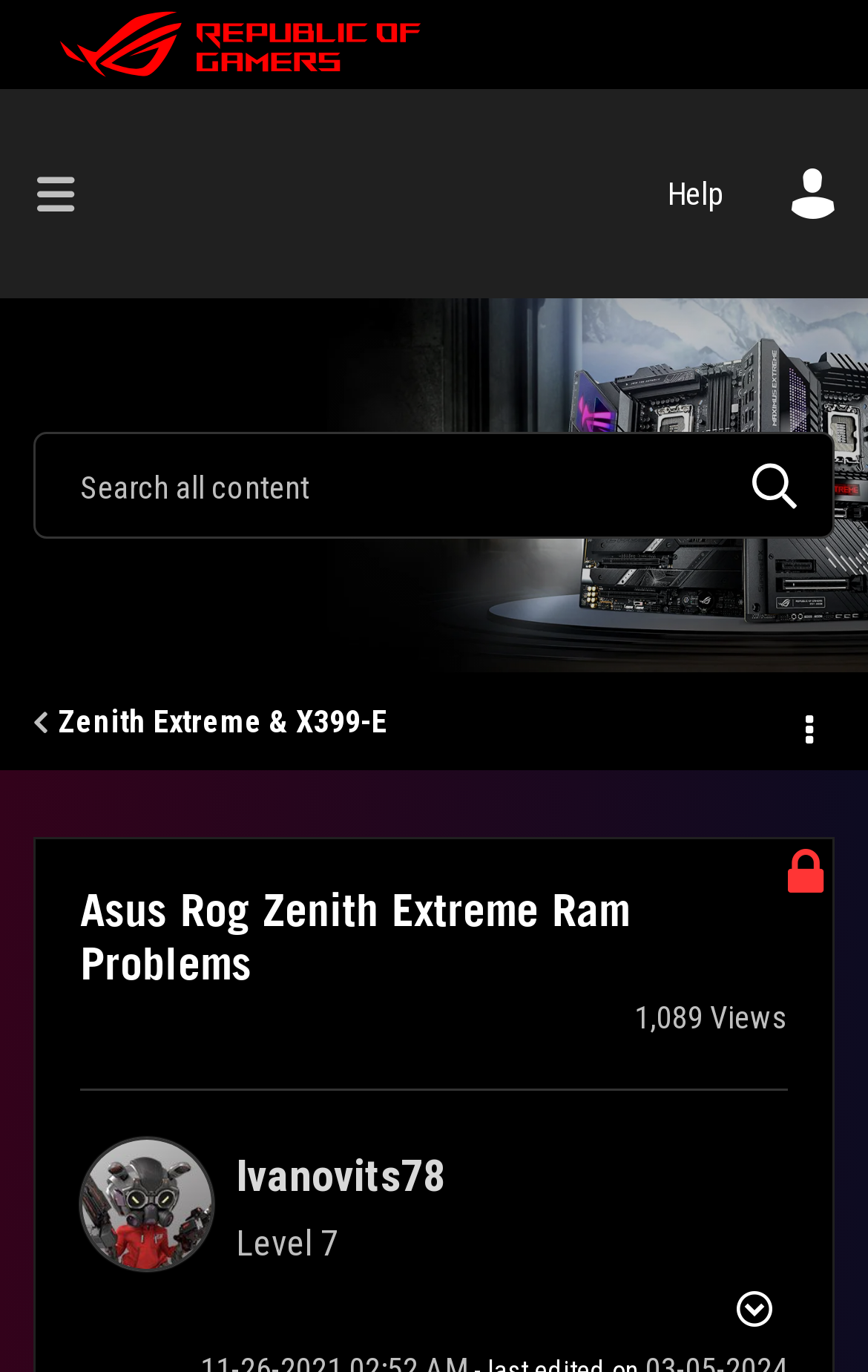What is the purpose of the button with the text ' Browse'?
Using the image, provide a detailed and thorough answer to the question.

I determined the answer by looking at the button element with the text ' Browse'. The icon '' is a browse icon, and the text 'Browse' suggests that the button is used to browse something.